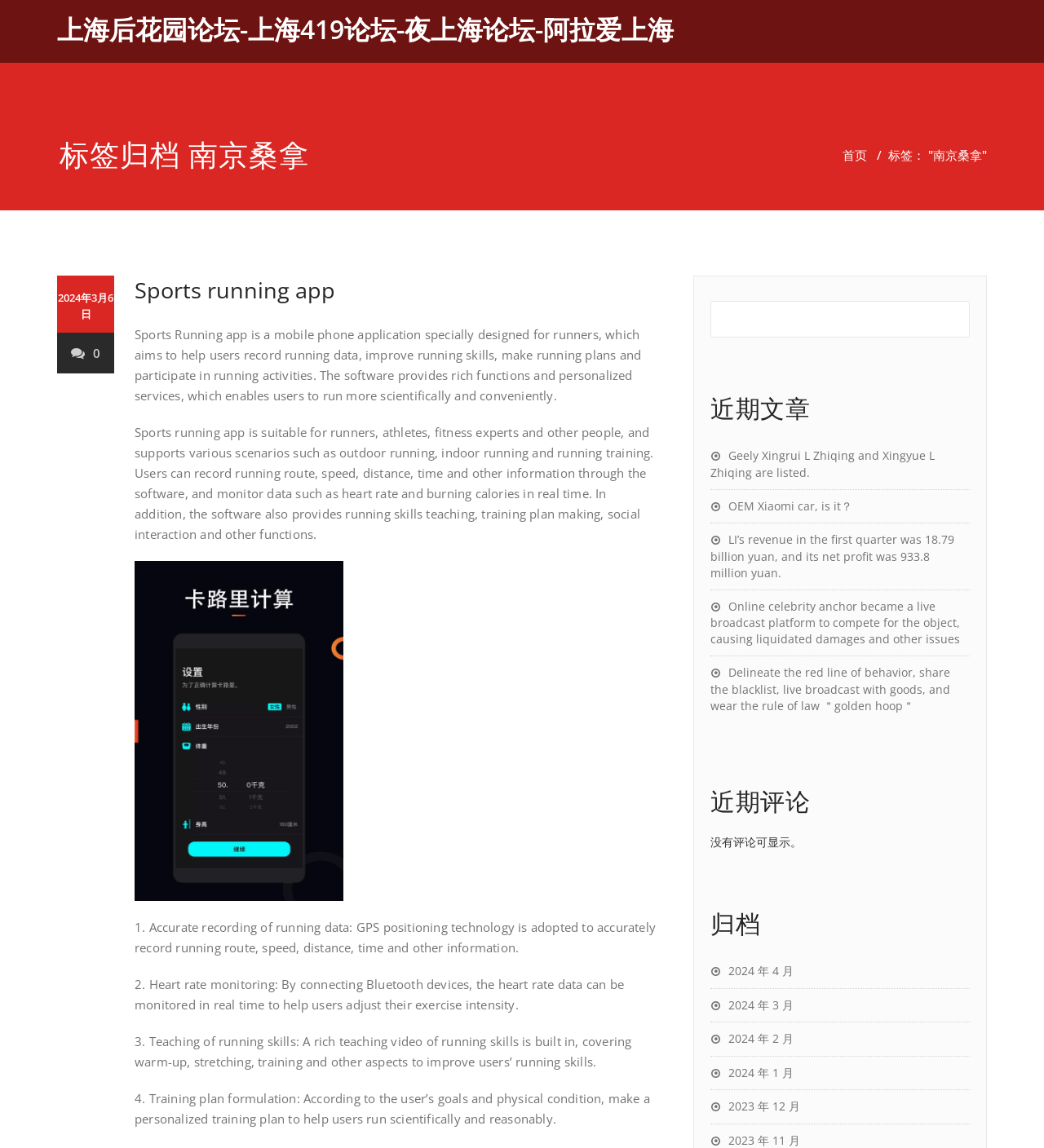Please provide a short answer using a single word or phrase for the question:
What is the function of the heart rate monitoring feature?

To monitor heart rate in real time